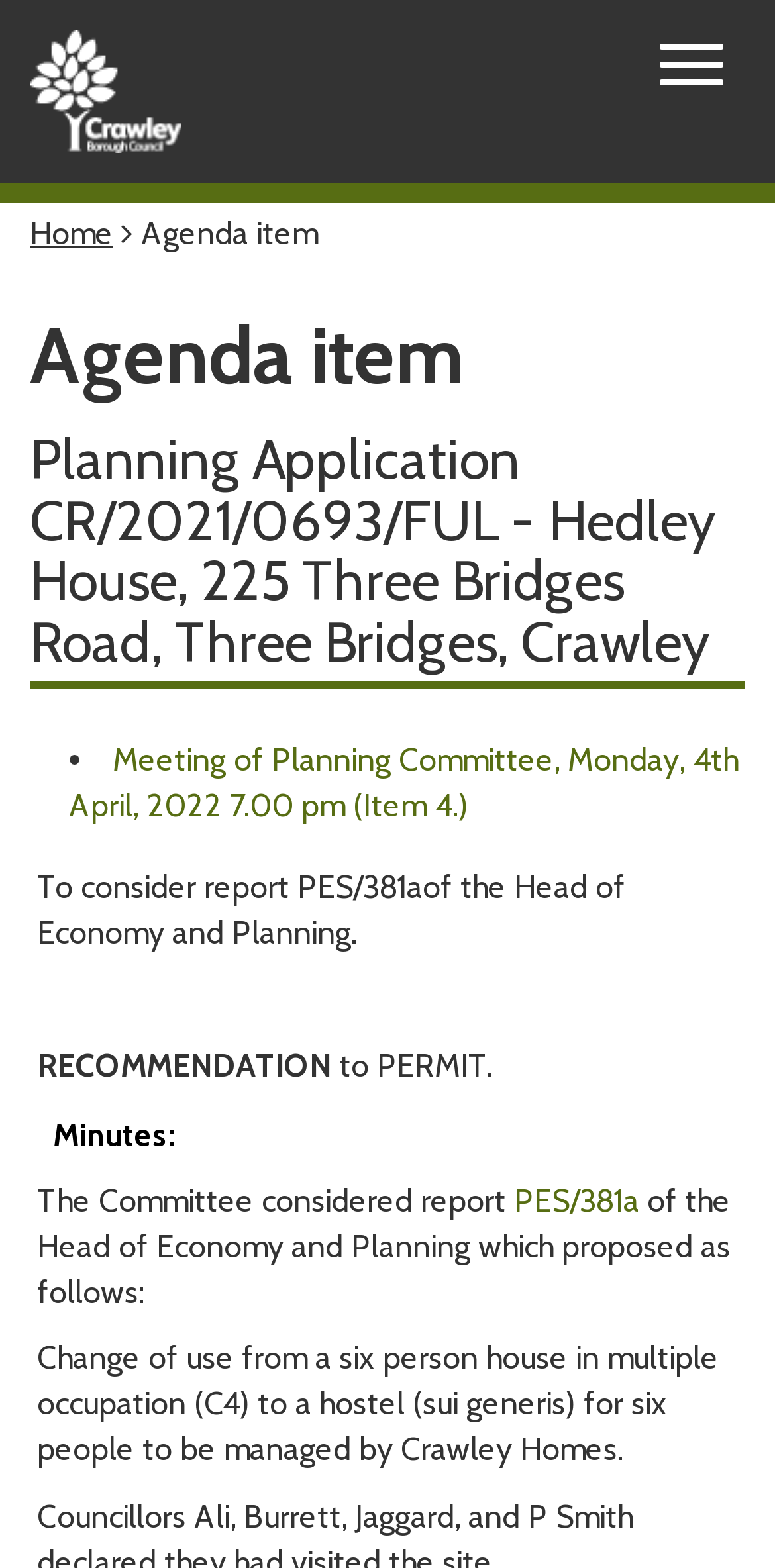Provide a comprehensive description of the webpage.

This webpage is about a planning application, specifically agenda item CR/2021/0693/FUL, located at Hedley House, 225 Three Bridges Road, Three Bridges, Crawley, and is related to Crawley Borough Council. 

At the top left of the page, there is an image. Next to it, there is a button to toggle navigation. Below these elements, there is a link to the "Home" page. 

To the right of the "Home" link, the text "Agenda item" is displayed. Below this text, there are two headings, one with the title "Agenda item" and the other with the detailed title of the planning application. 

Further down, there is a list with a single item, which is a link to a meeting of the Planning Committee, scheduled for Monday, 4th April, 2022. 

Below the list, there are several paragraphs of text. The first paragraph starts with "To consider report PES/381a" and is followed by the description of the report. The next section is labeled "RECOMMENDATION" and proposes to permit the application. 

After the recommendation, there is a section labeled "Minutes" and then a description of the committee's consideration of the report, including a link to the report PES/381a. The final paragraph describes the proposed change of use for the property.